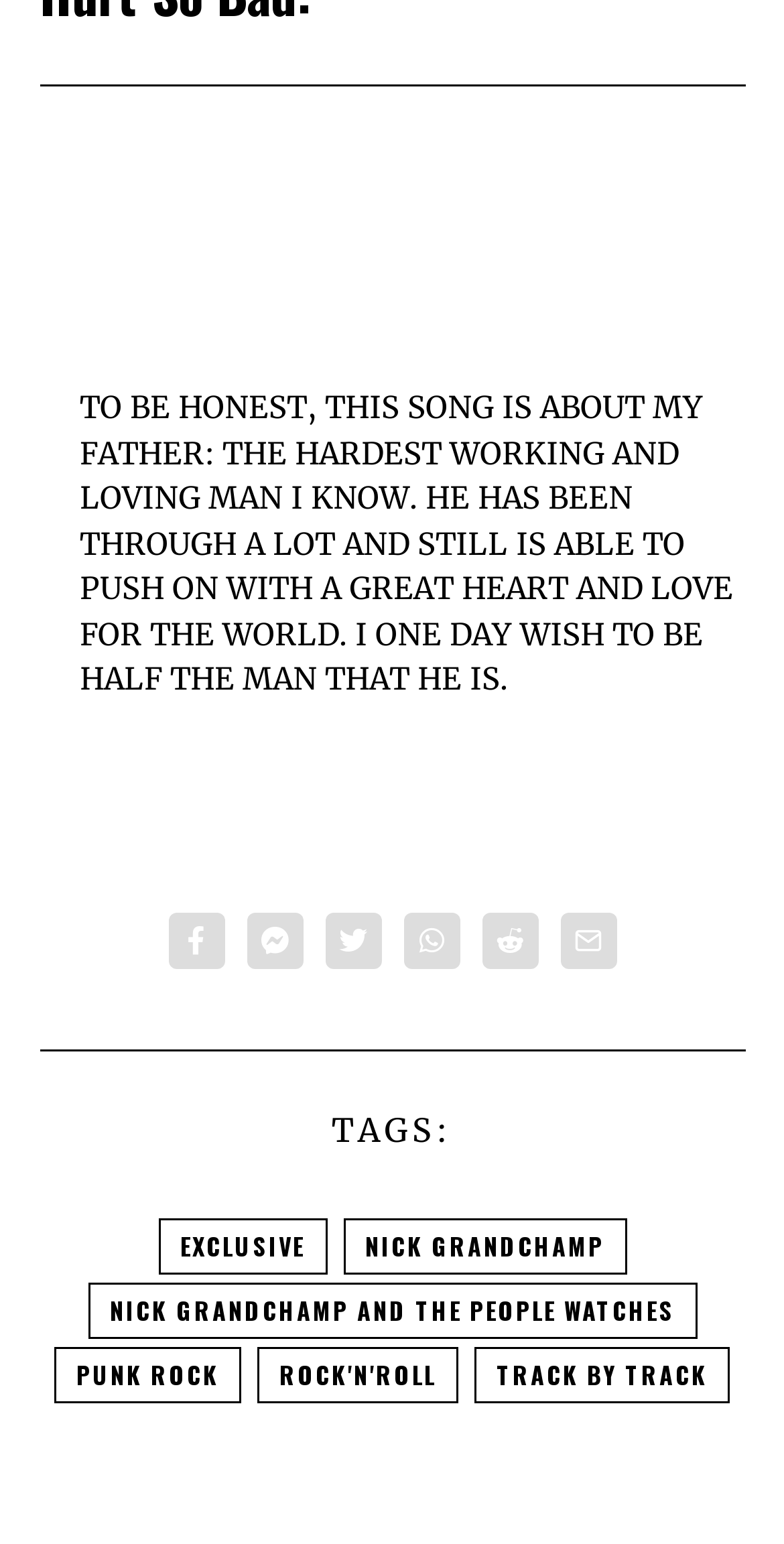Identify the bounding box coordinates of the region that needs to be clicked to carry out this instruction: "Click the heart icon". Provide these coordinates as four float numbers ranging from 0 to 1, i.e., [left, top, right, bottom].

[0.214, 0.591, 0.286, 0.628]